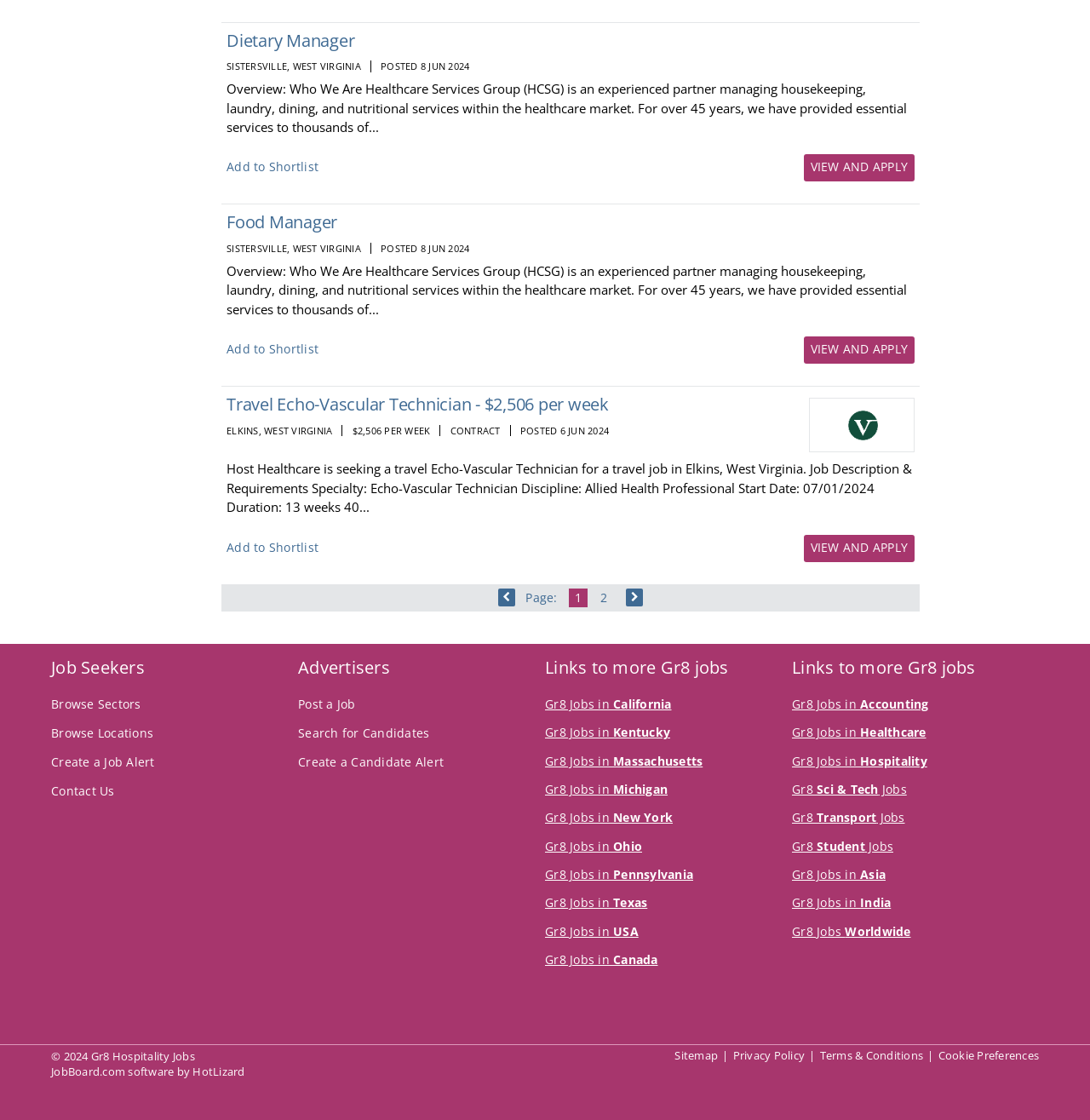Please identify the bounding box coordinates of the element's region that needs to be clicked to fulfill the following instruction: "Go to next page". The bounding box coordinates should consist of four float numbers between 0 and 1, i.e., [left, top, right, bottom].

[0.574, 0.526, 0.59, 0.541]